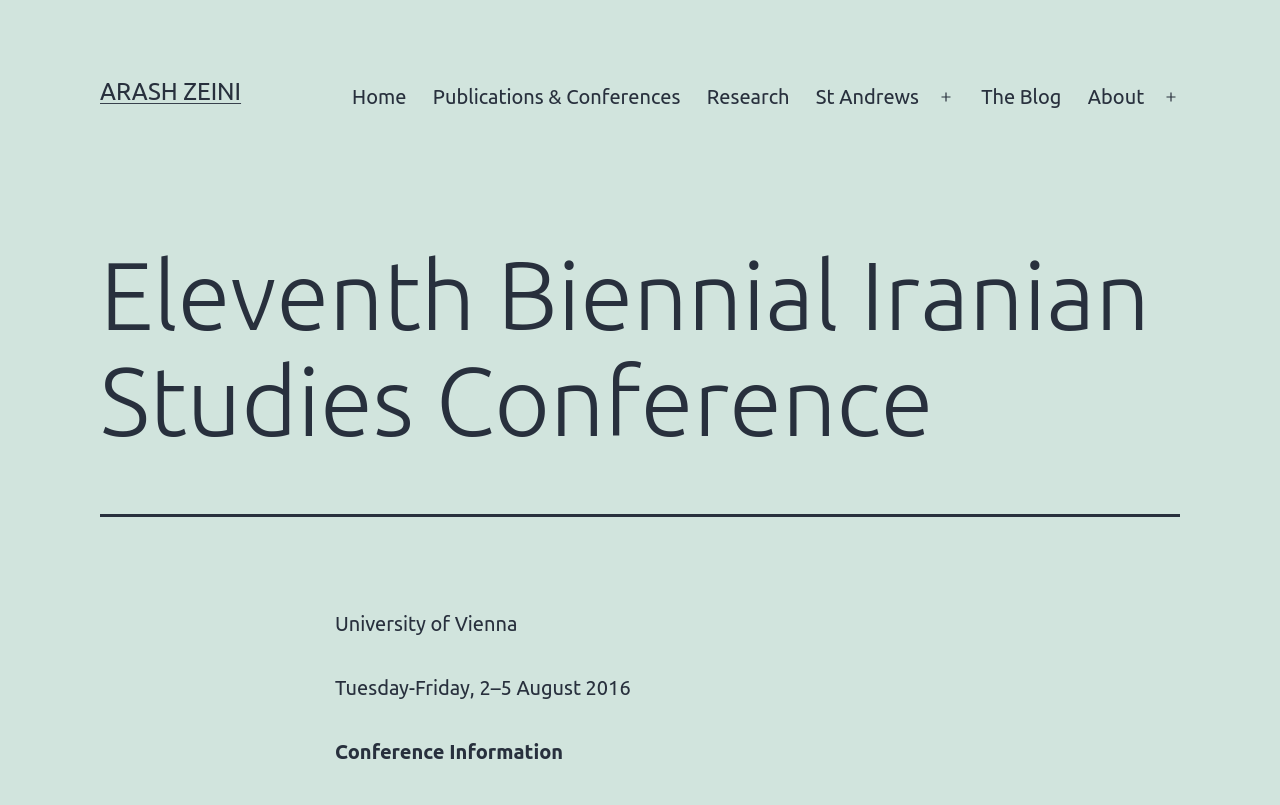Using the given description, provide the bounding box coordinates formatted as (top-left x, top-left y, bottom-right x, bottom-right y), with all values being floating point numbers between 0 and 1. Description: Open menu

[0.722, 0.089, 0.756, 0.152]